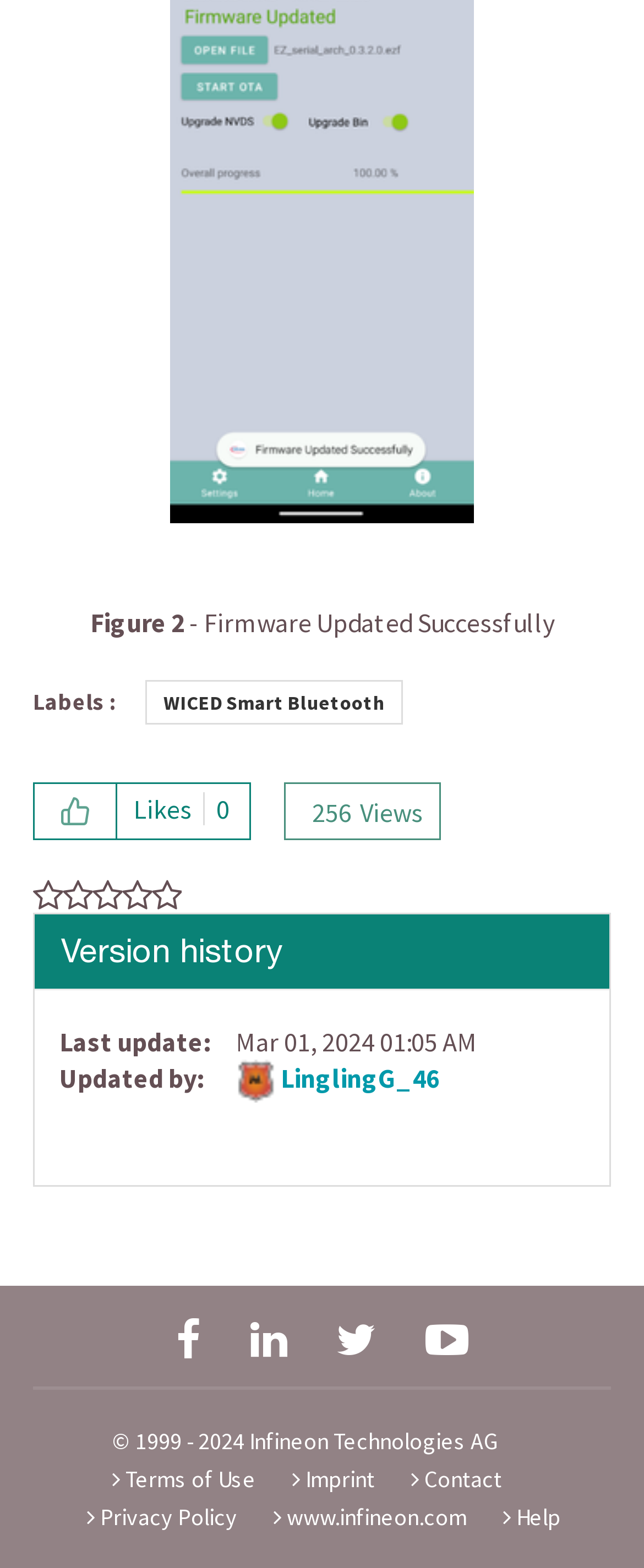What is the firmware update status?
Look at the image and respond with a one-word or short phrase answer.

Updated Successfully